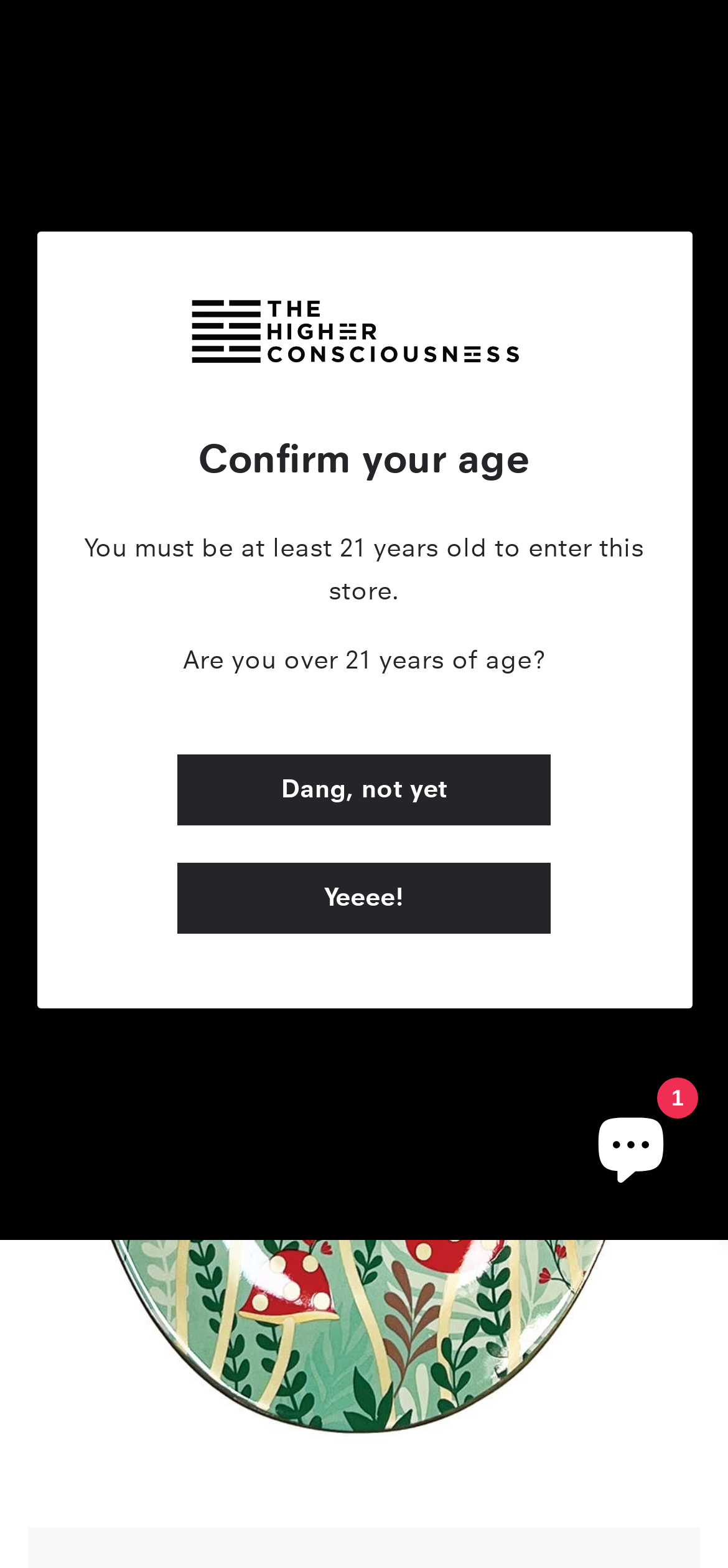Provide the bounding box coordinates of the UI element that matches the description: "0 Cart".

[0.859, 0.012, 0.962, 0.086]